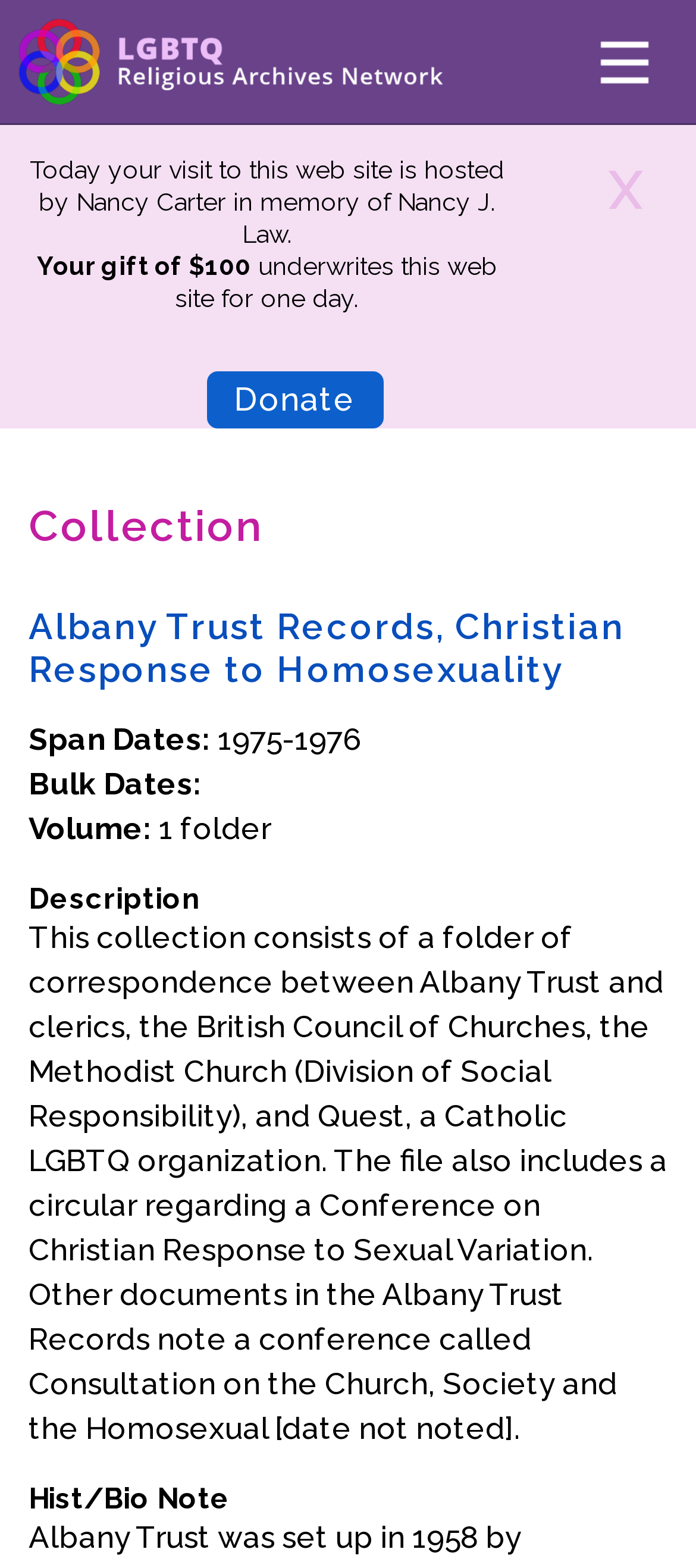Highlight the bounding box coordinates of the element that should be clicked to carry out the following instruction: "go to January 2022". The coordinates must be given as four float numbers ranging from 0 to 1, i.e., [left, top, right, bottom].

None